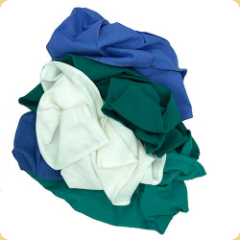Detail everything you observe in the image.

This image features a colorful assortment of fabric, showcasing a heap of polos in various shades of blue, green, and white. The garments are arranged in a crumpled manner, emphasizing their soft textures and casual feel. This collection is likely part of a new product line, as suggested by the associated headings on the webpage, indicating these items are part of a fresh release. The vibrant colors and varied hues suggest versatility, making them suitable for a range of casual and semi-formal occasions.